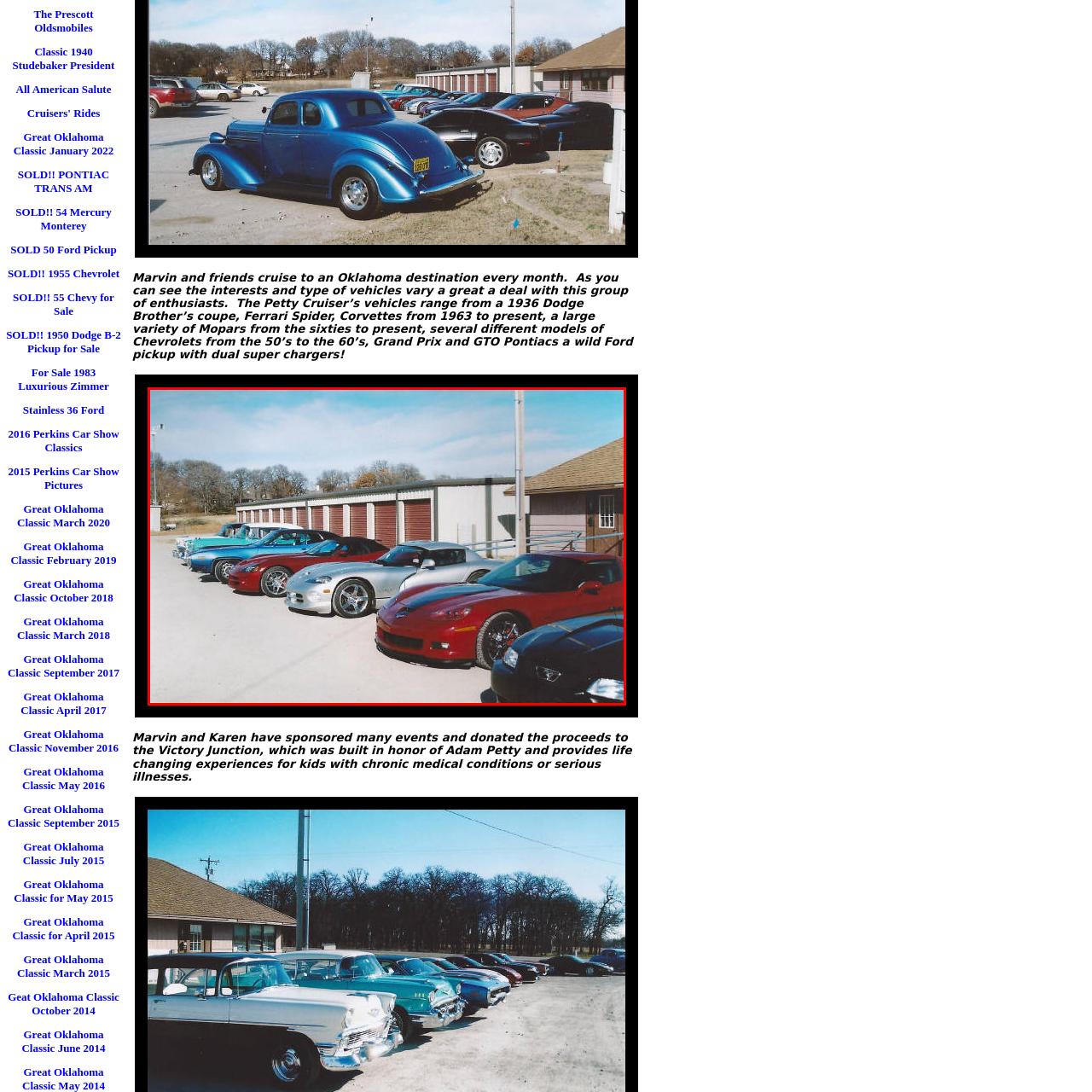Concentrate on the image inside the red frame and provide a detailed response to the subsequent question, utilizing the visual information from the image: 
What is the common interest among the people in the scene?

The caption describes the scene as capturing 'a sense of camaraderie among car enthusiasts', indicating that the people in the scene share a common interest in cars.